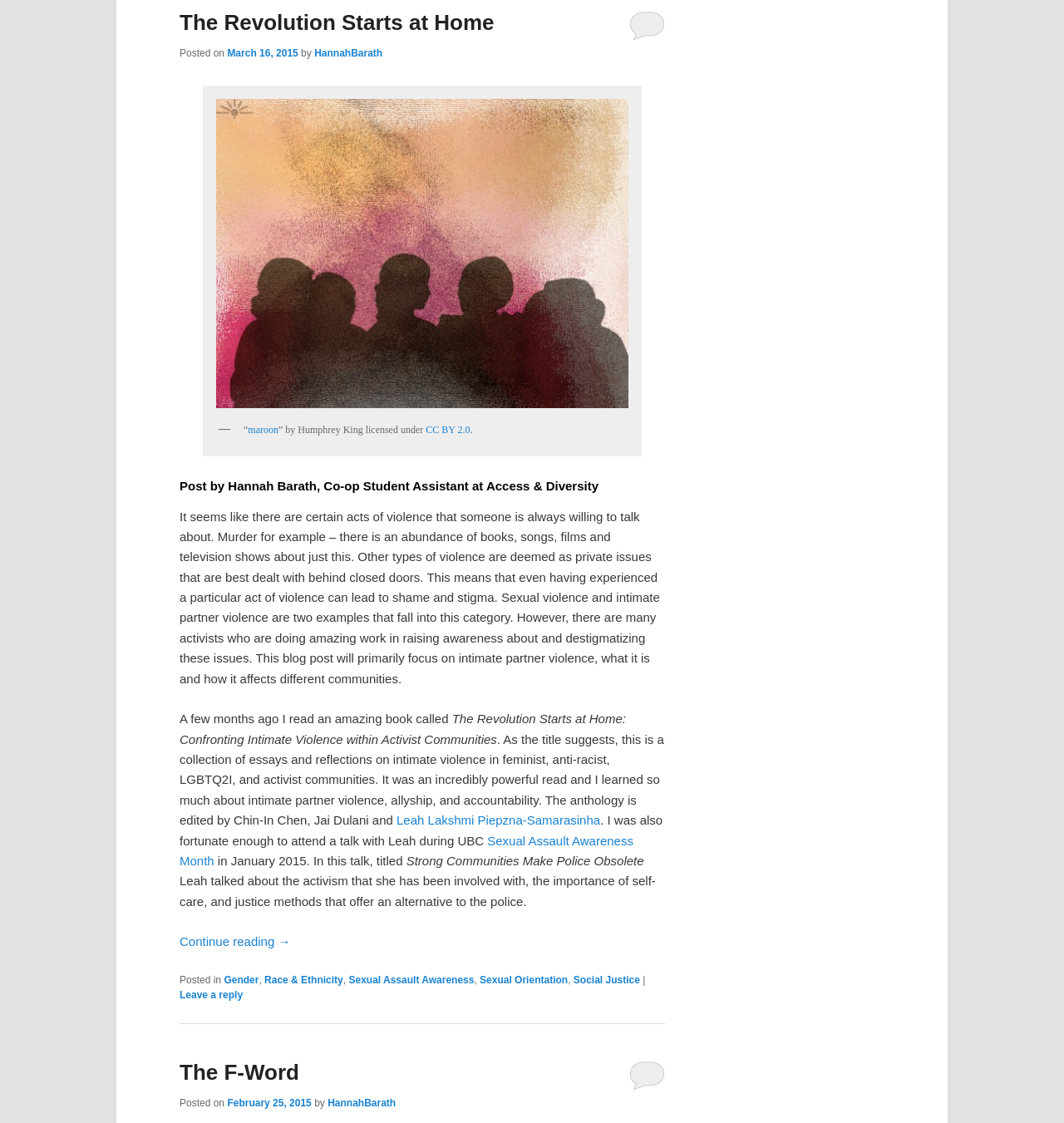Locate the UI element described as follows: "March 16, 2015". Return the bounding box coordinates as four float numbers between 0 and 1 in the order [left, top, right, bottom].

[0.214, 0.042, 0.28, 0.052]